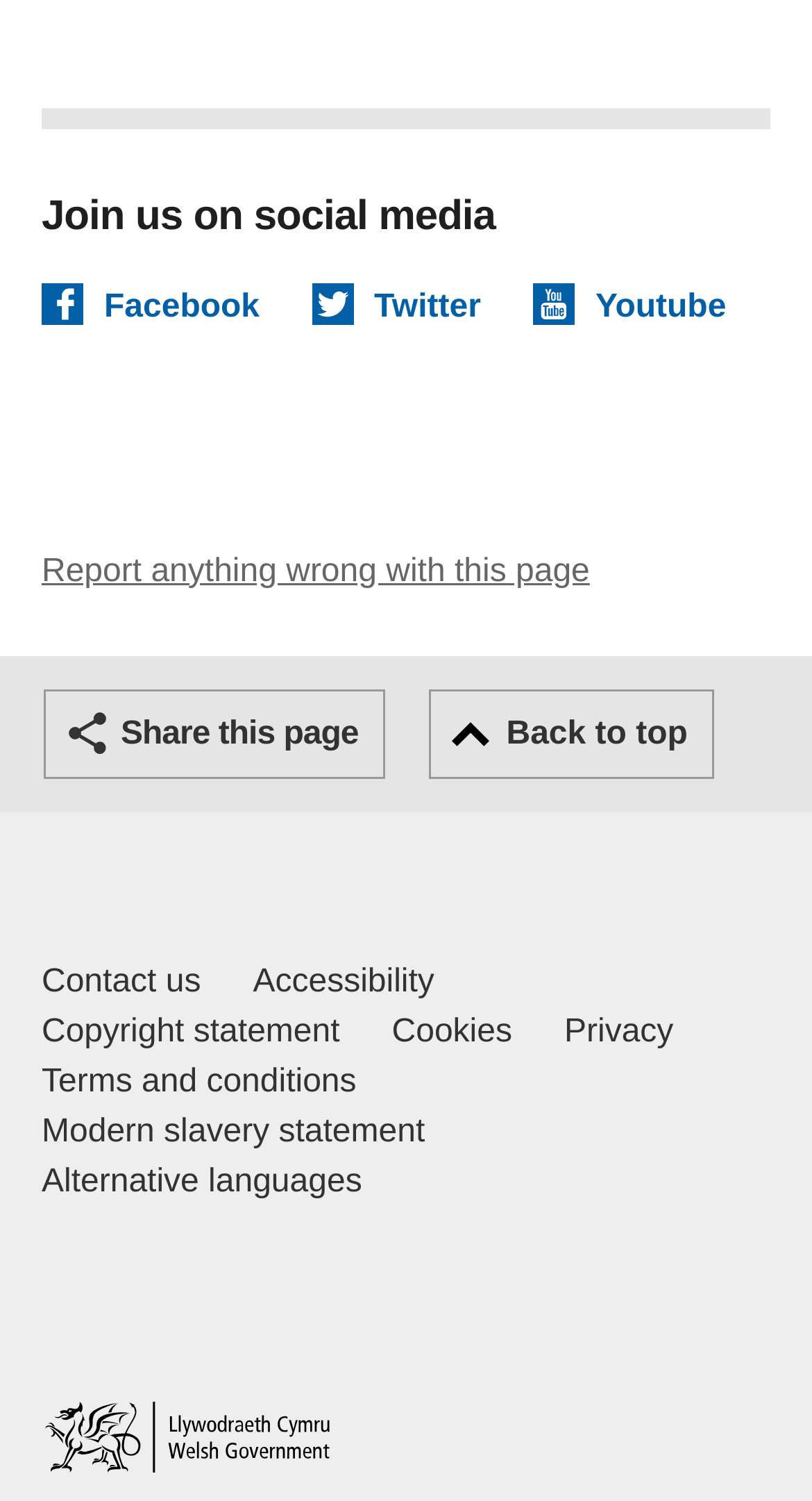How many footer links are available?
Refer to the screenshot and respond with a concise word or phrase.

9